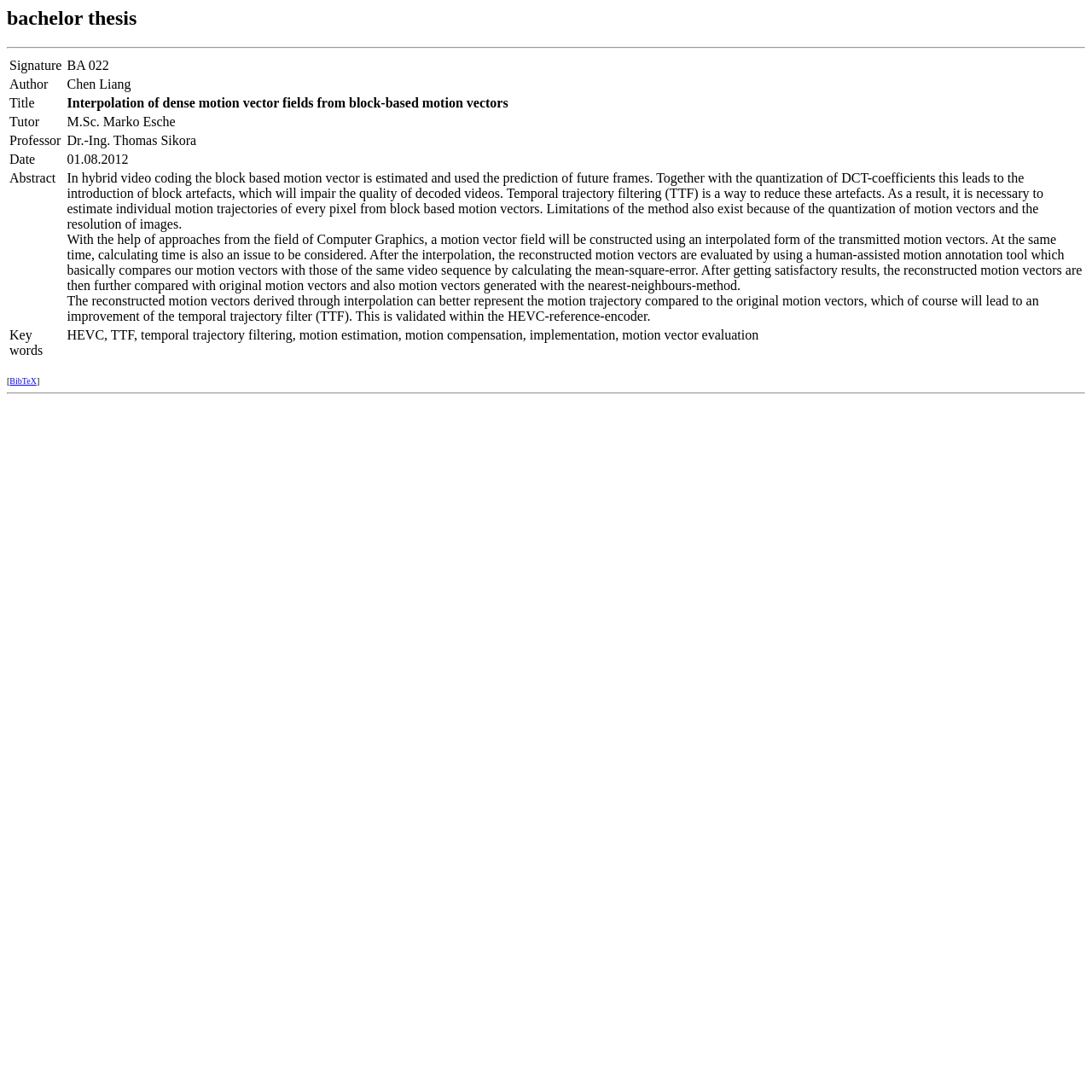Please answer the following question using a single word or phrase: What is the title of the bachelor thesis?

Interpolation of dense motion vector fields from block-based motion vectors